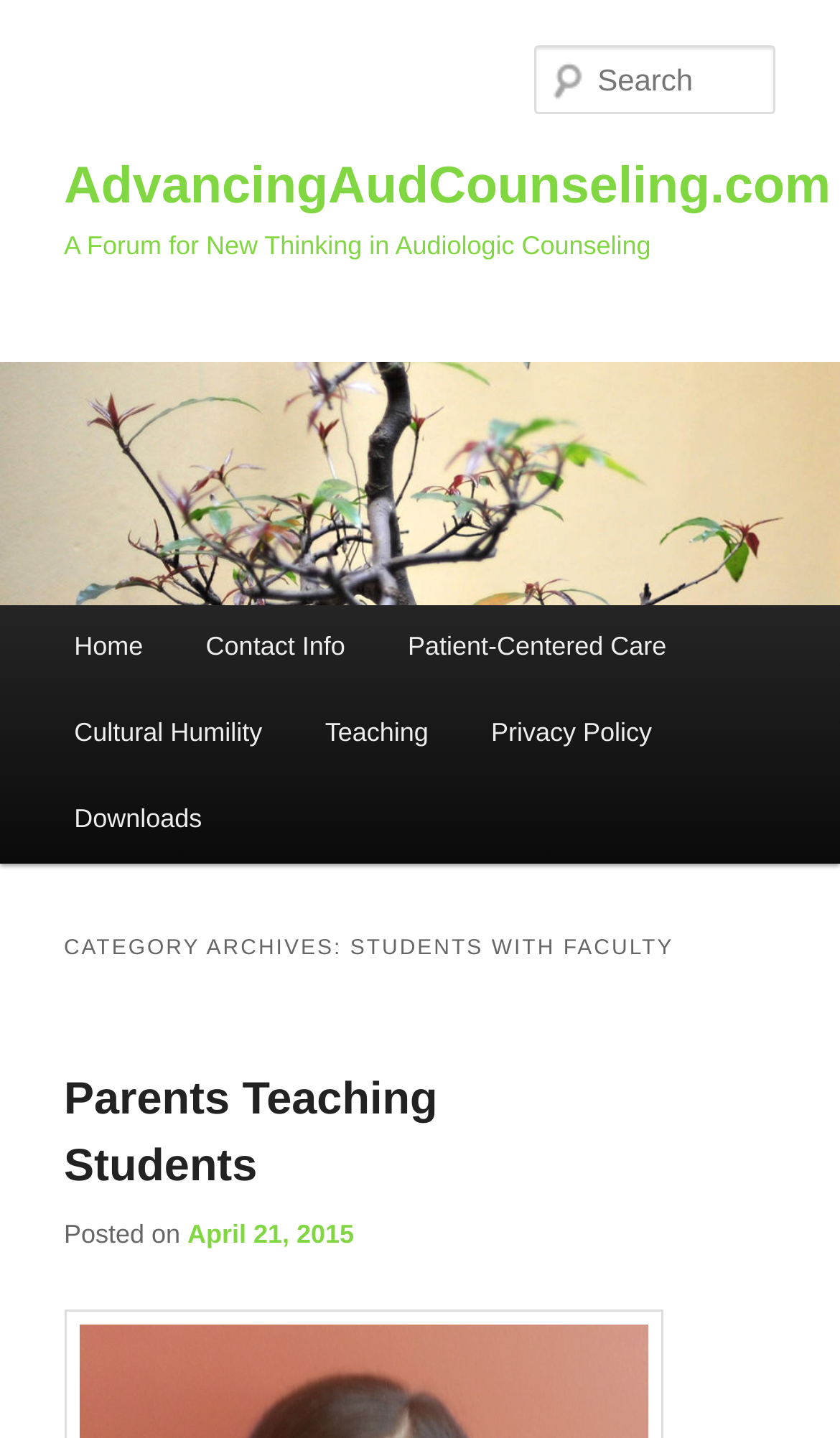Please find and report the bounding box coordinates of the element to click in order to perform the following action: "Read about Patient-Centered Care". The coordinates should be expressed as four float numbers between 0 and 1, in the format [left, top, right, bottom].

[0.448, 0.42, 0.831, 0.48]